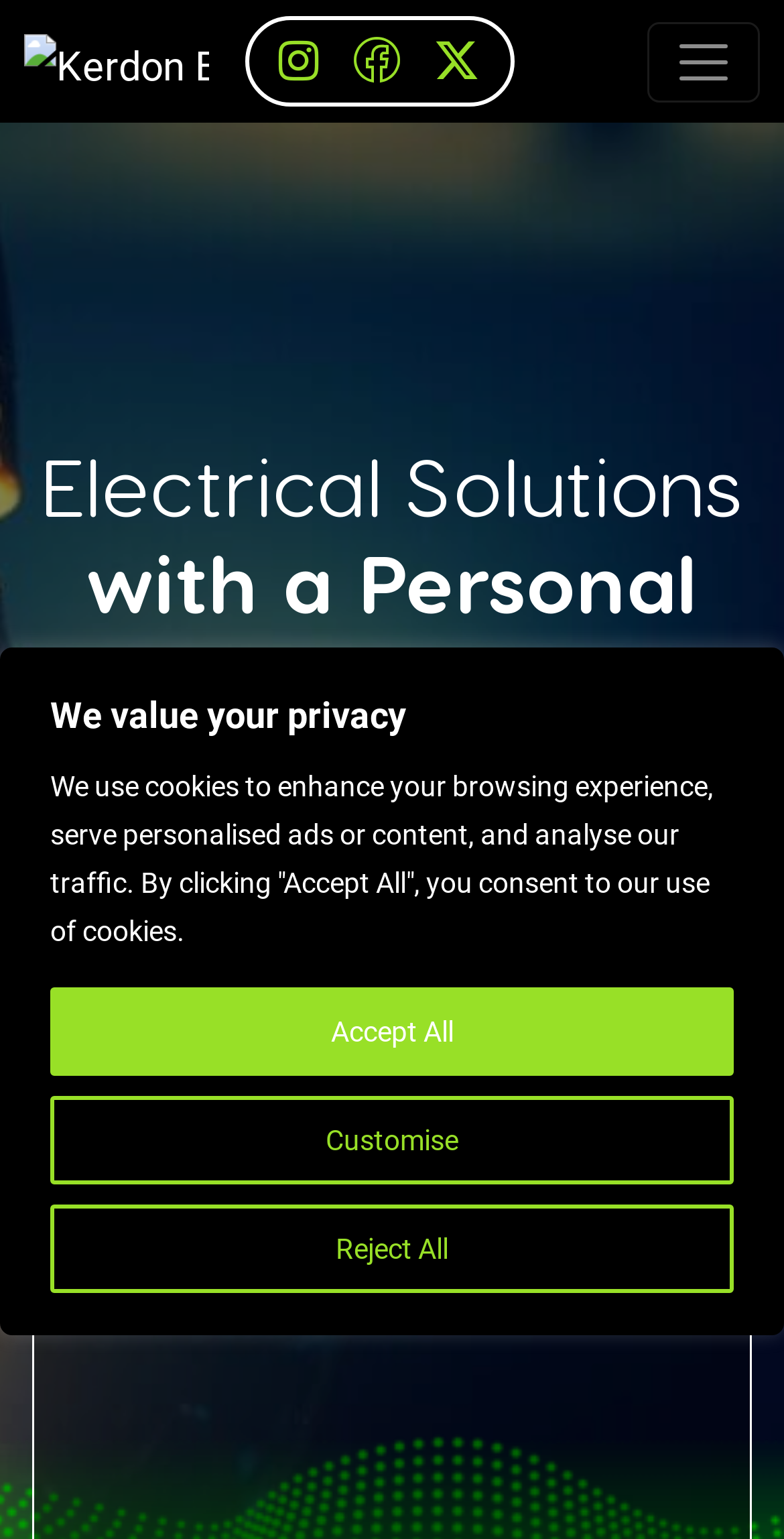What is the company name?
Please elaborate on the answer to the question with detailed information.

I found the company name by looking at the navigation section, where there is a link with the text 'Kerdon Electrical' and an image with the same name.